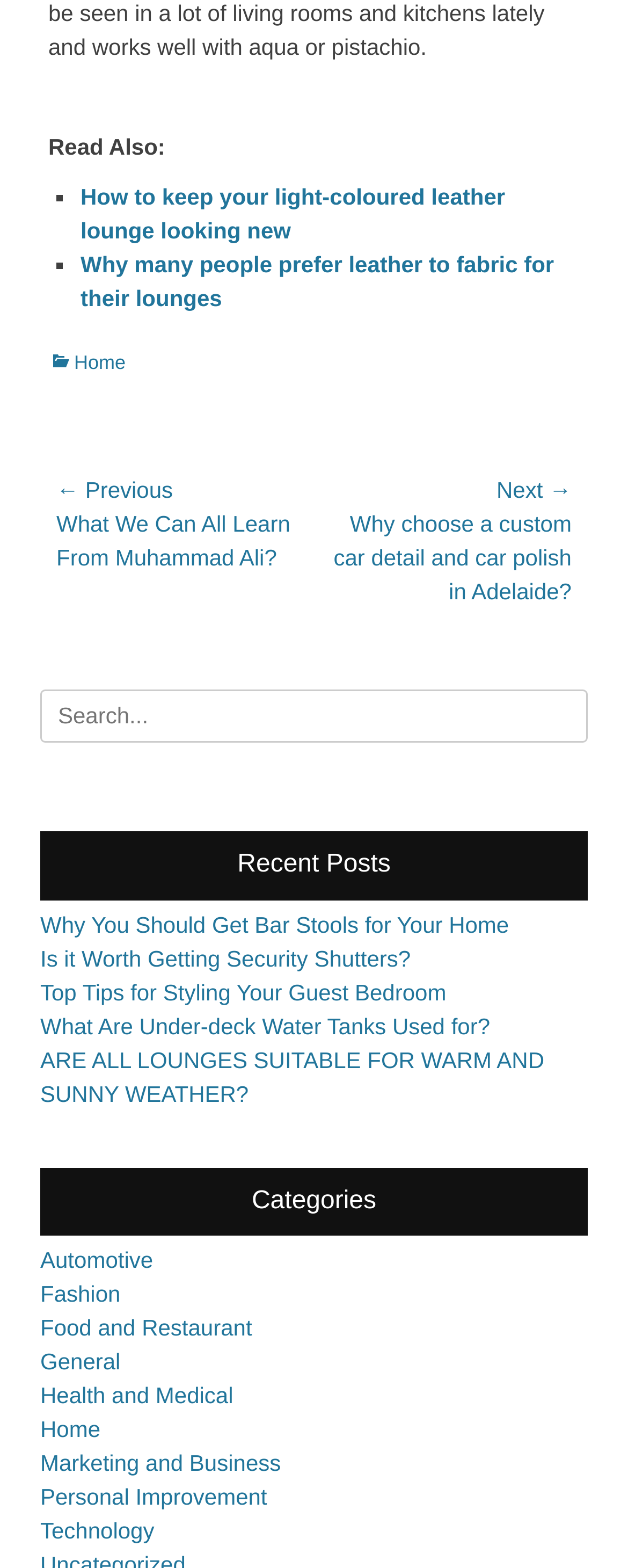How many links are there in the 'Recent Posts' section?
Please ensure your answer is as detailed and informative as possible.

The 'Recent Posts' section contains five links, which are 'Why You Should Get Bar Stools for Your Home', 'Is it Worth Getting Security Shutters?', 'Top Tips for Styling Your Guest Bedroom', 'What Are Under-deck Water Tanks Used for?', and 'ARE ALL LOUNGES SUITABLE FOR WARM AND SUNNY WEATHER?'.